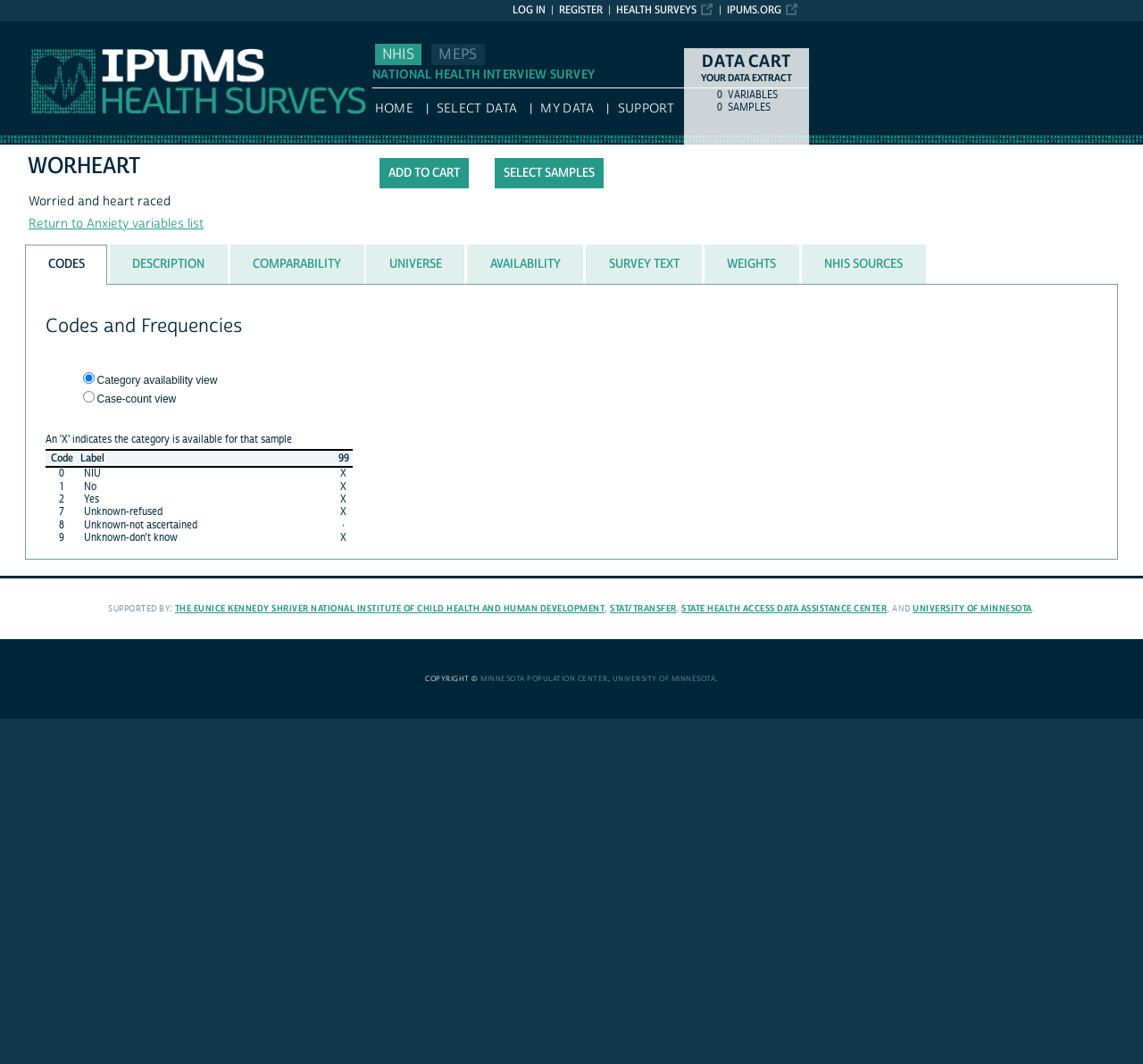Predict the bounding box coordinates of the area that should be clicked to accomplish the following instruction: "Click the 'SELECT SAMPLES' link". The bounding box coordinates should consist of four float numbers between 0 and 1, i.e., [left, top, right, bottom].

[0.433, 0.148, 0.528, 0.177]